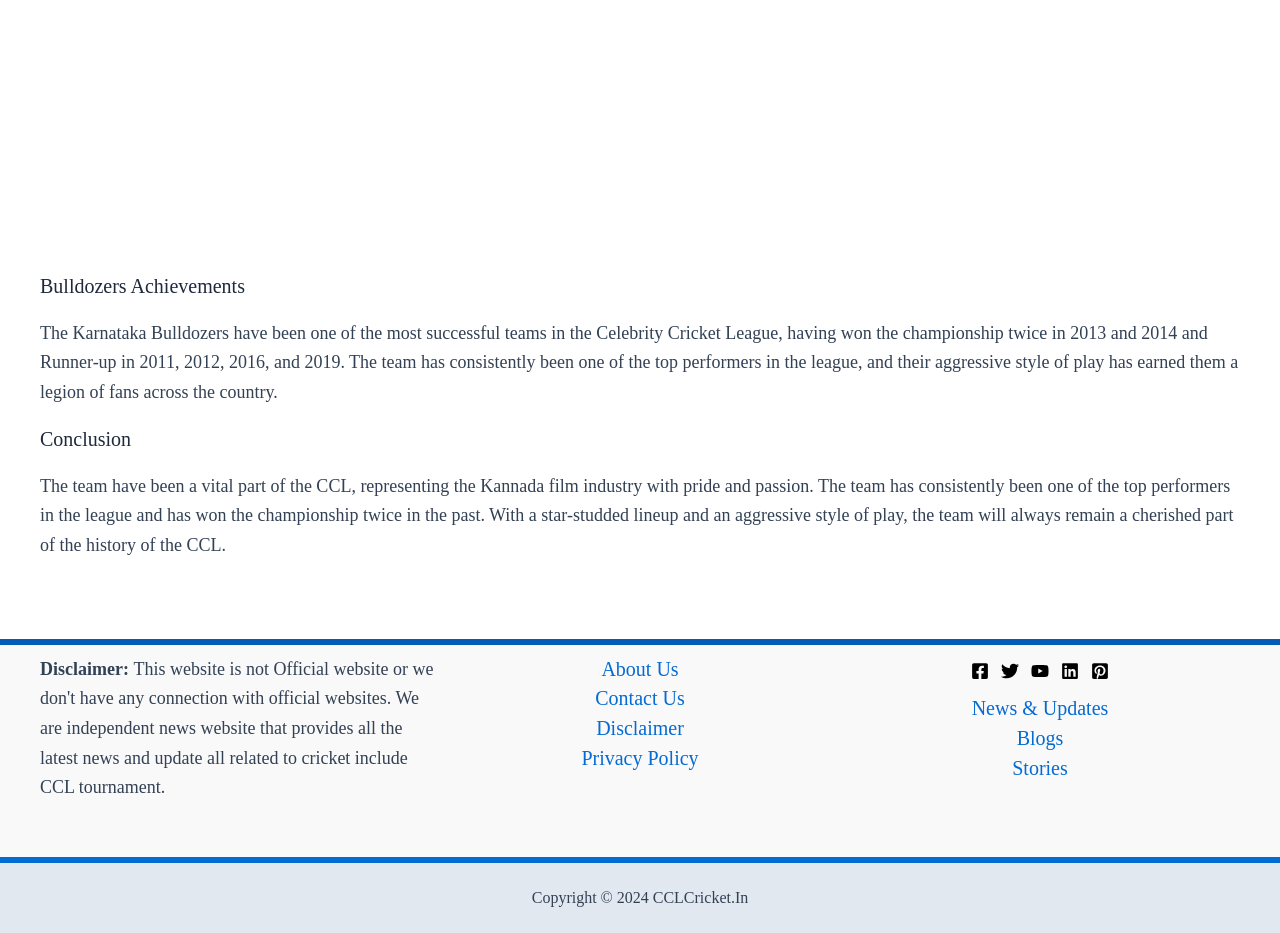What is the copyright year mentioned at the bottom of the webpage?
Provide a detailed answer to the question using information from the image.

The webpage has a StaticText element at the bottom with the text 'Copyright © 2024 CCLCricket.In', indicating that the copyright year is 2024.